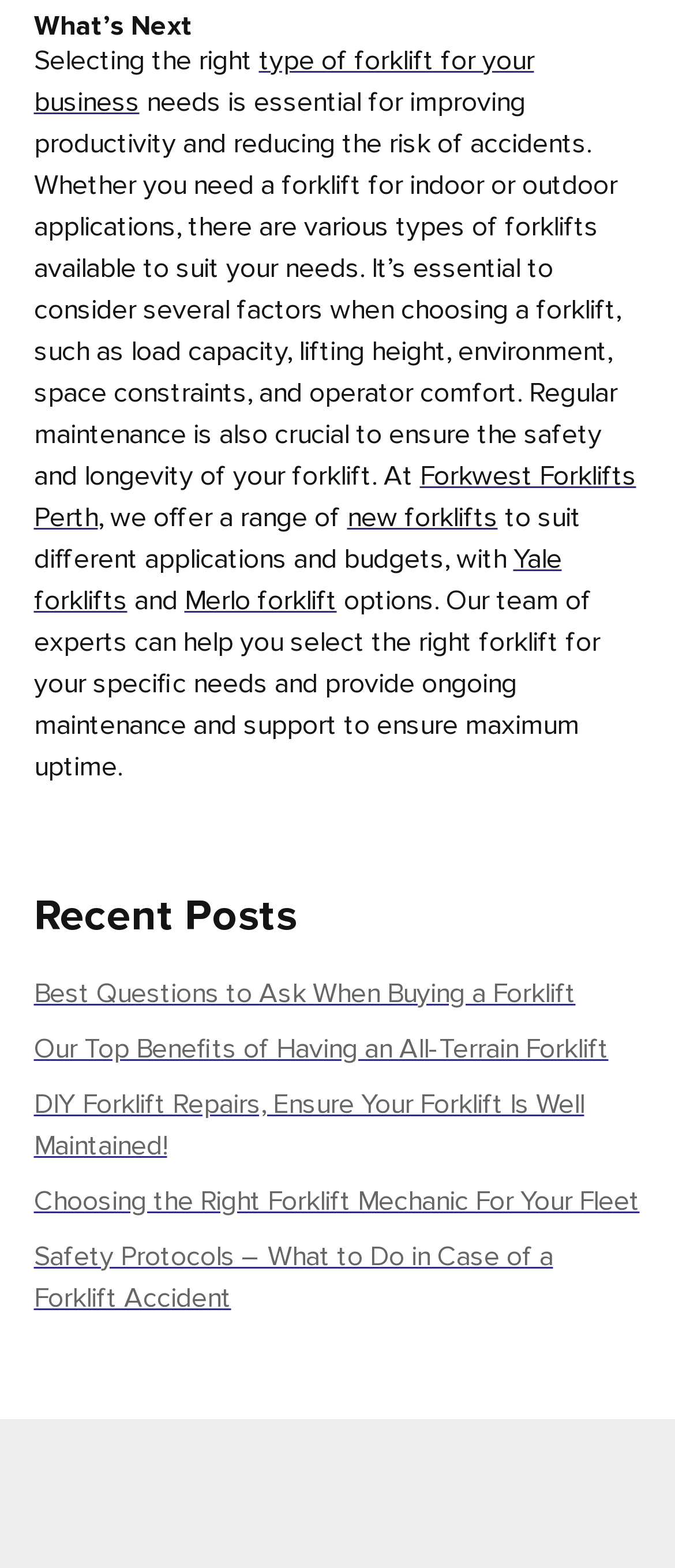Locate the bounding box coordinates of the element to click to perform the following action: 'Visit 'Forkwest Forklifts Perth''. The coordinates should be given as four float values between 0 and 1, in the form of [left, top, right, bottom].

[0.05, 0.292, 0.942, 0.341]